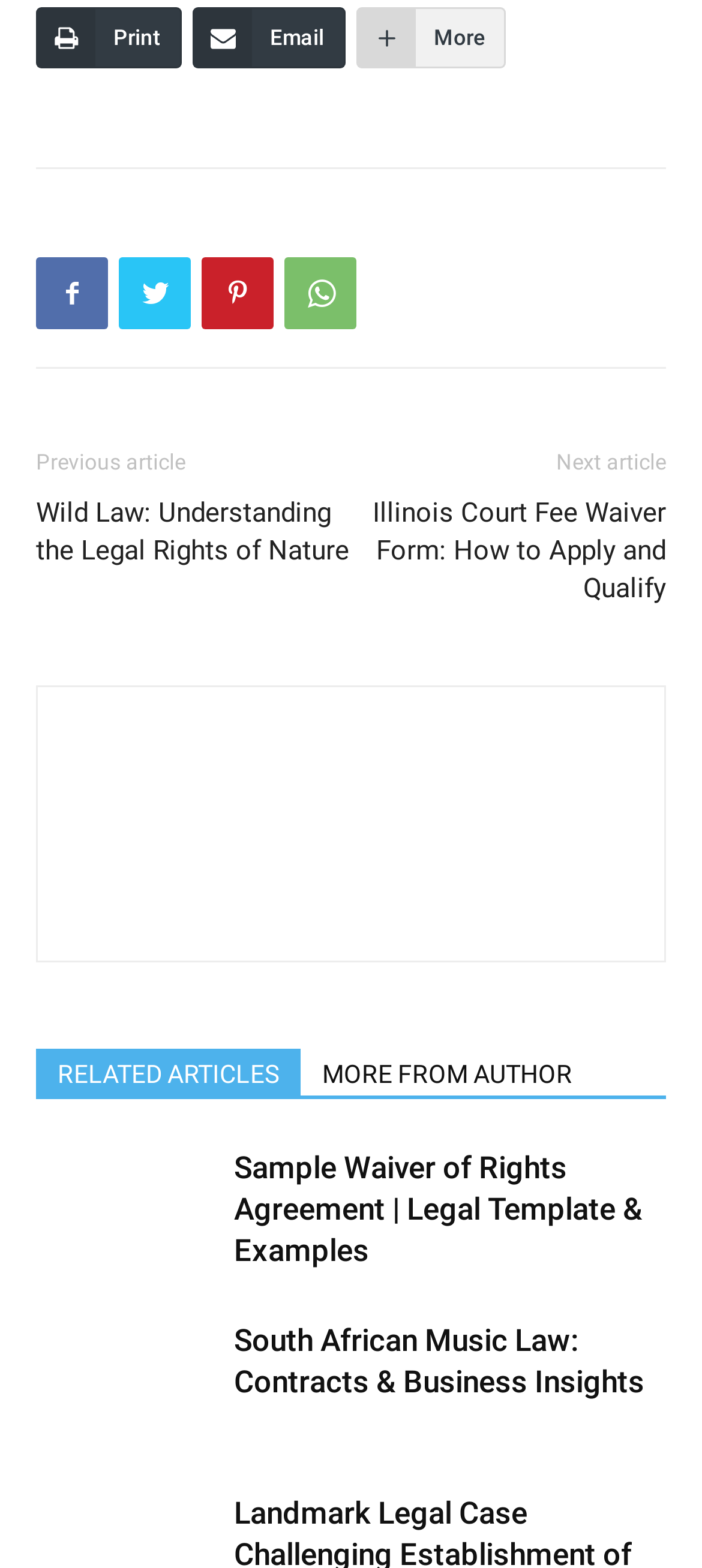Please identify the bounding box coordinates of the element on the webpage that should be clicked to follow this instruction: "Open the 'Wild Law: Understanding the Legal Rights of Nature' article". The bounding box coordinates should be given as four float numbers between 0 and 1, formatted as [left, top, right, bottom].

[0.051, 0.316, 0.5, 0.364]